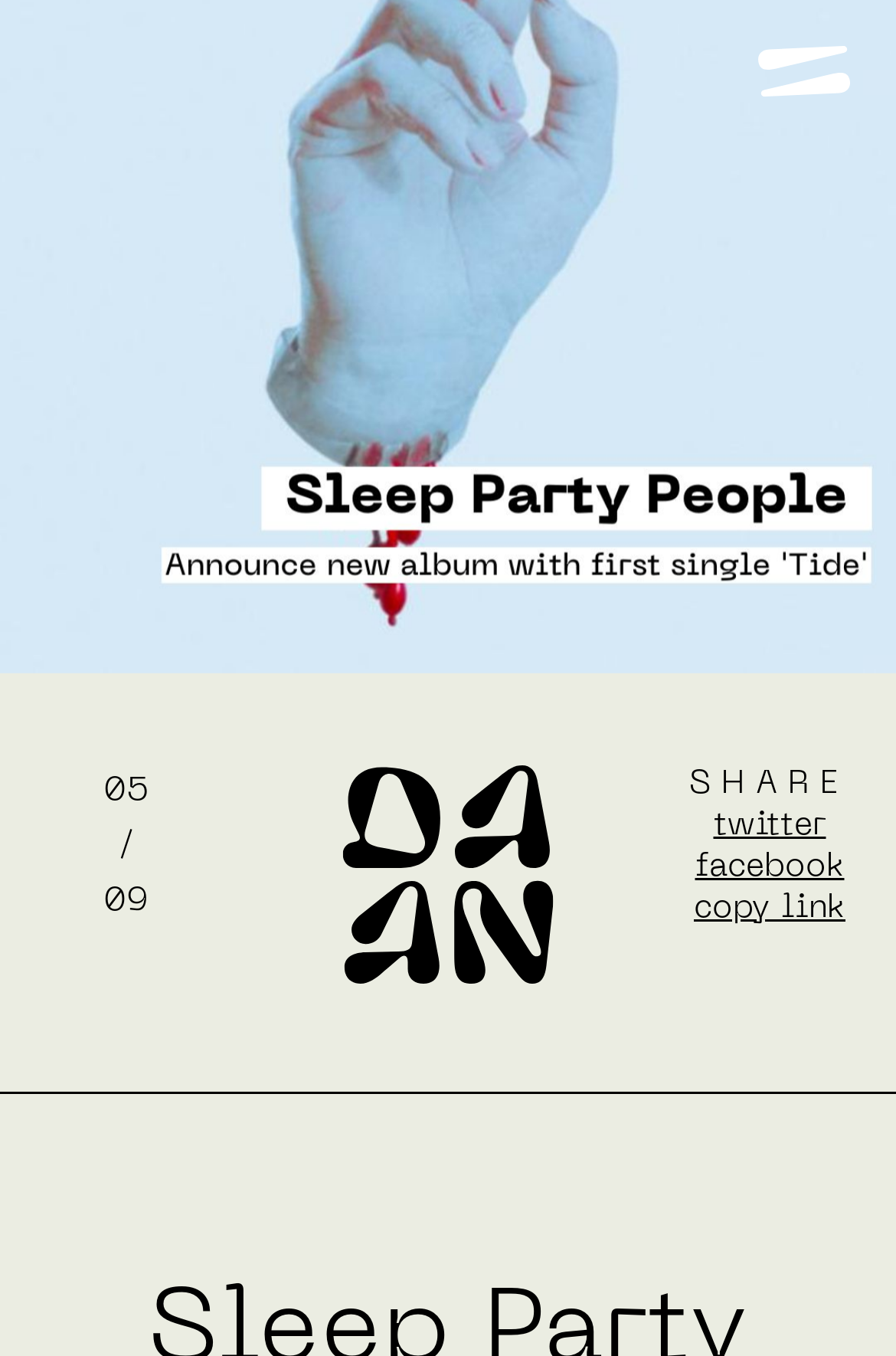Calculate the bounding box coordinates of the UI element given the description: "copy link".

[0.774, 0.658, 0.944, 0.681]